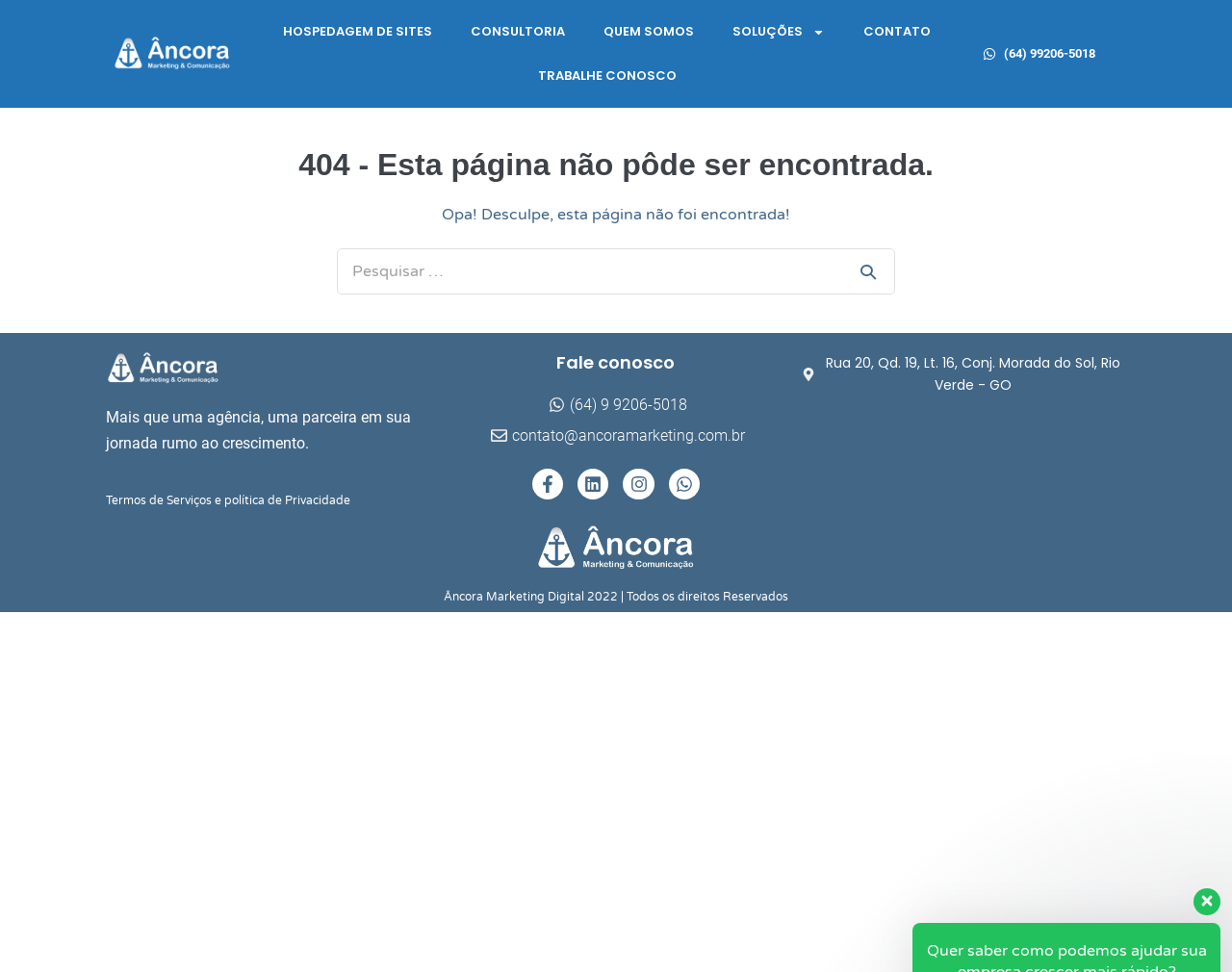Offer an extensive depiction of the webpage and its key elements.

This webpage appears to be an error page, specifically a 404 page not found, from Âncora Marketing, an online marketing and advertising agency based in Rio Verde, GO. 

At the top, there are seven horizontal links, including "HOSPEDAGEM DE SITES", "CONSULTORIA", "QUEM SOMOS", "SOLUÇÕES", and "CONTATO", which are evenly spaced and take up about a quarter of the page's width. 

Below these links, there is a main section that occupies most of the page. It contains a heading that reads "404 - Esta página não pôde ser encontrada." followed by a paragraph of text that apologizes for the page not being found. 

To the right of this text, there is a search box with a magnifying glass icon. 

Further down, there is a section with a heading "Fale conosco" (meaning "Get in touch with us" in Portuguese) that contains contact information, including a phone number and email address. 

Below this, there are four social media links, each with an icon, for Facebook, LinkedIn, Instagram, and WhatsApp. 

At the bottom of the page, there is a section with the agency's address and a copyright notice. 

There are also several images scattered throughout the page, including a small icon next to the "SOLUÇÕES" link, social media icons, and a small image at the very bottom right corner of the page.